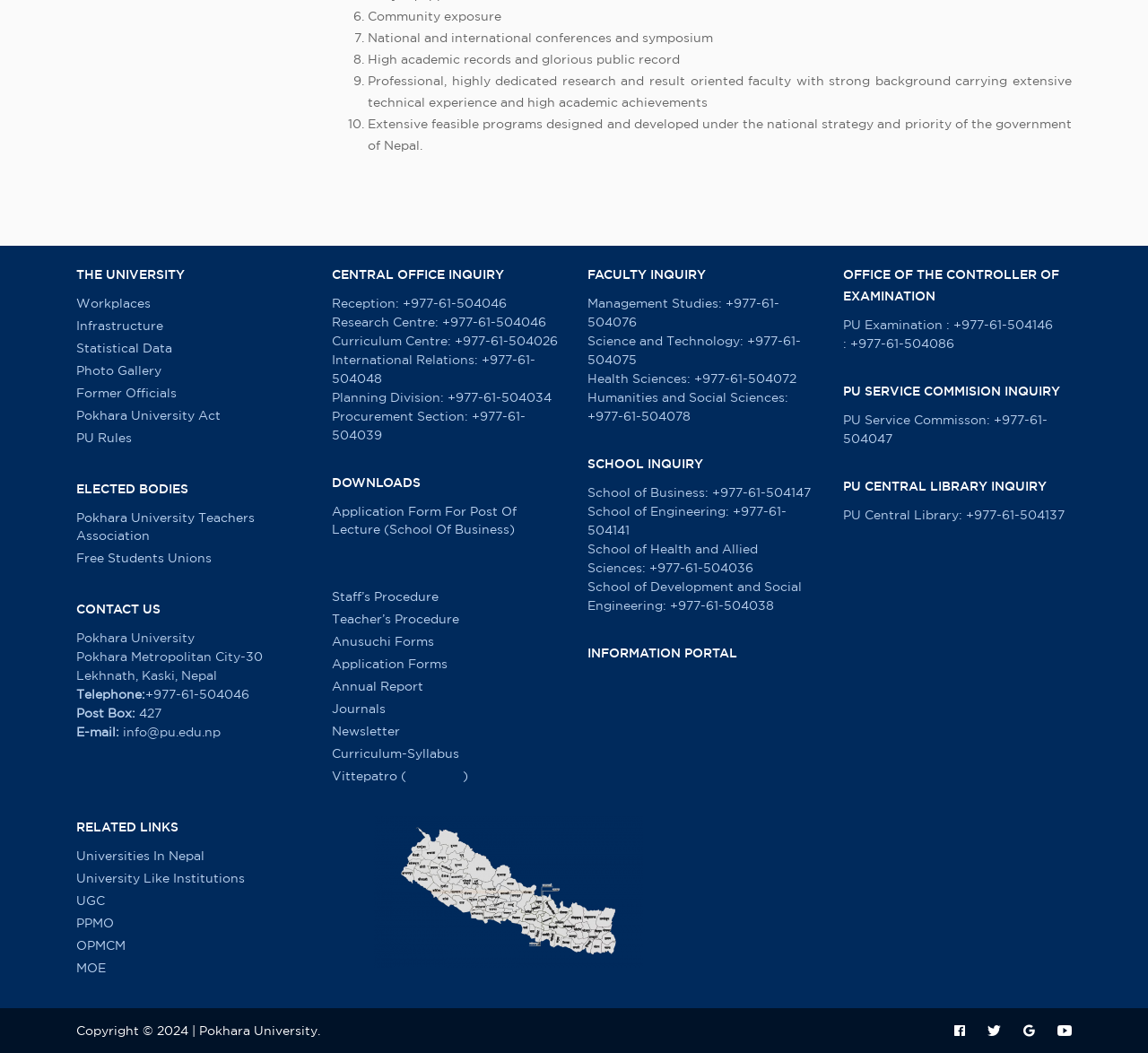Please determine the bounding box coordinates for the element that should be clicked to follow these instructions: "Contact the 'Reception'".

[0.289, 0.281, 0.441, 0.294]